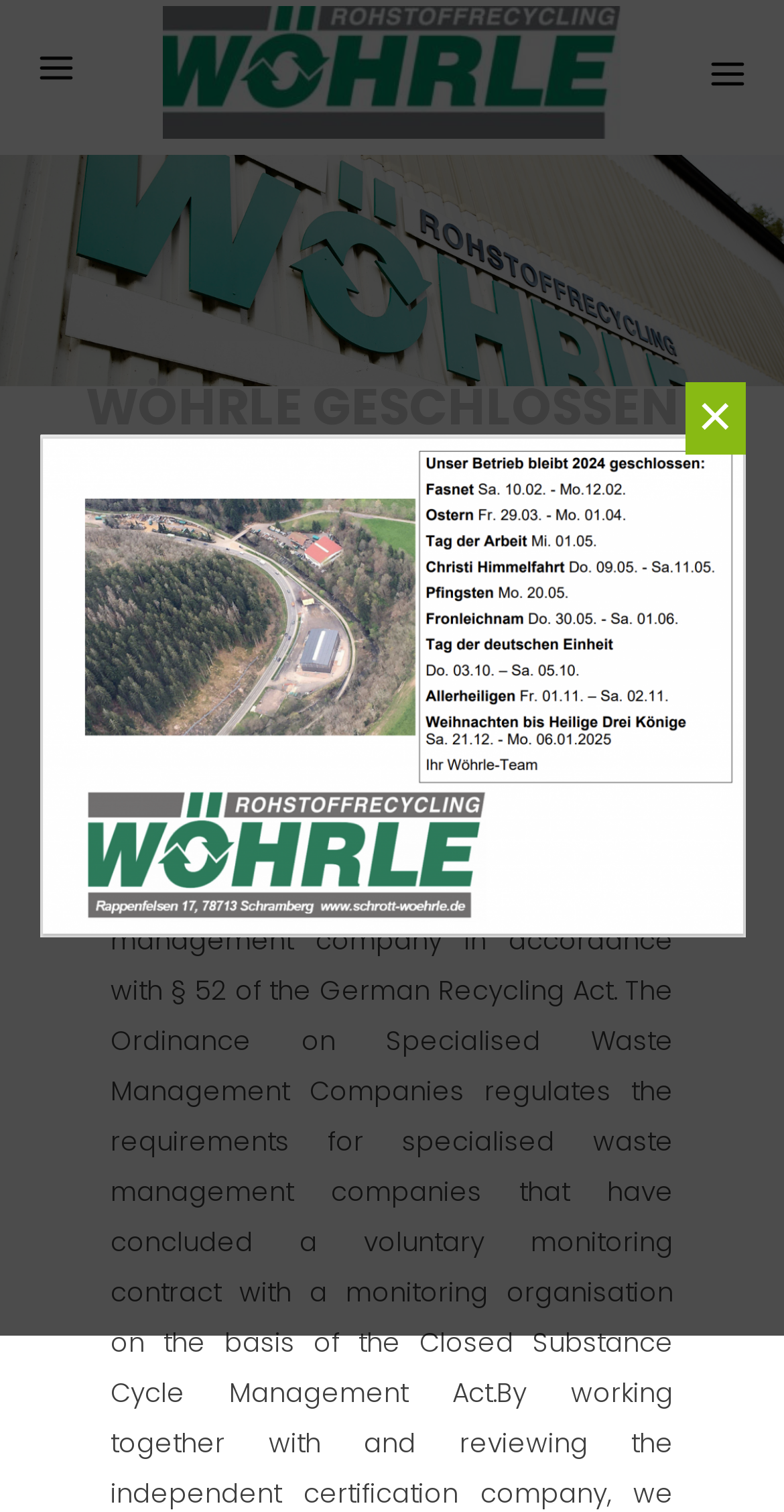Please provide a brief answer to the following inquiry using a single word or phrase:
How many images are present on the webpage?

3